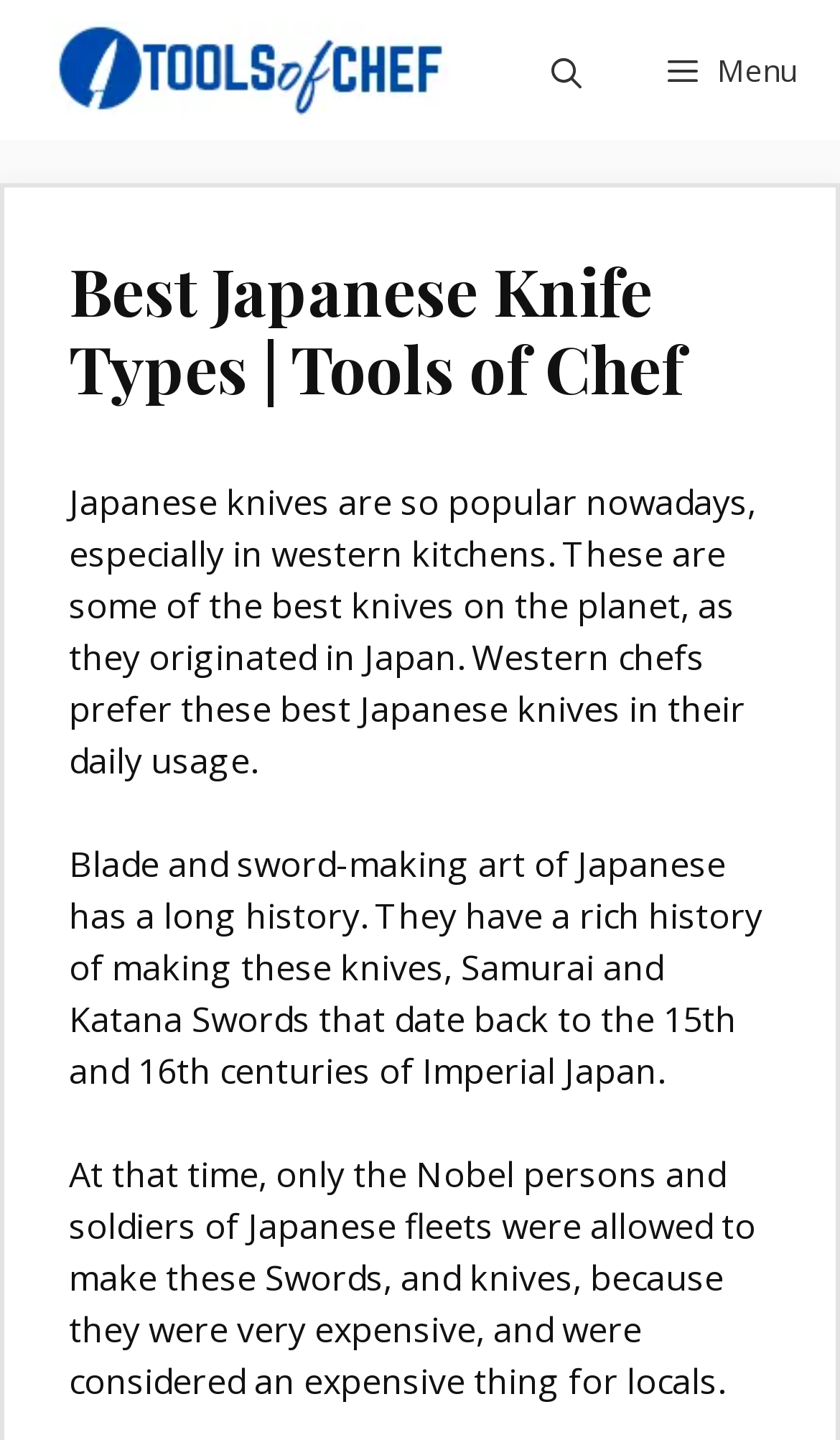What is the origin of Japanese knives?
Using the picture, provide a one-word or short phrase answer.

Japan